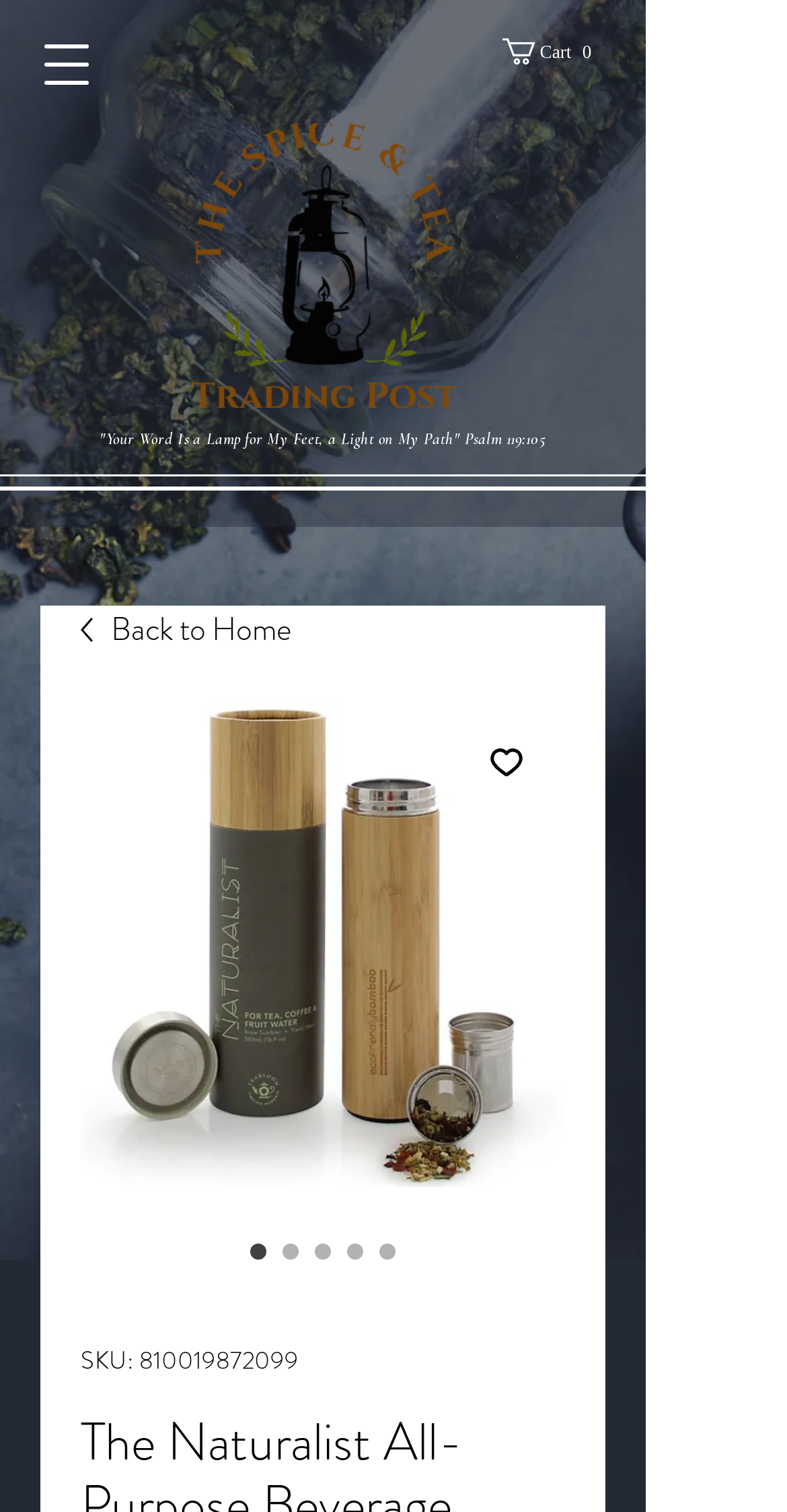Determine the bounding box for the described UI element: "Carrara Pressure Cleaning".

None